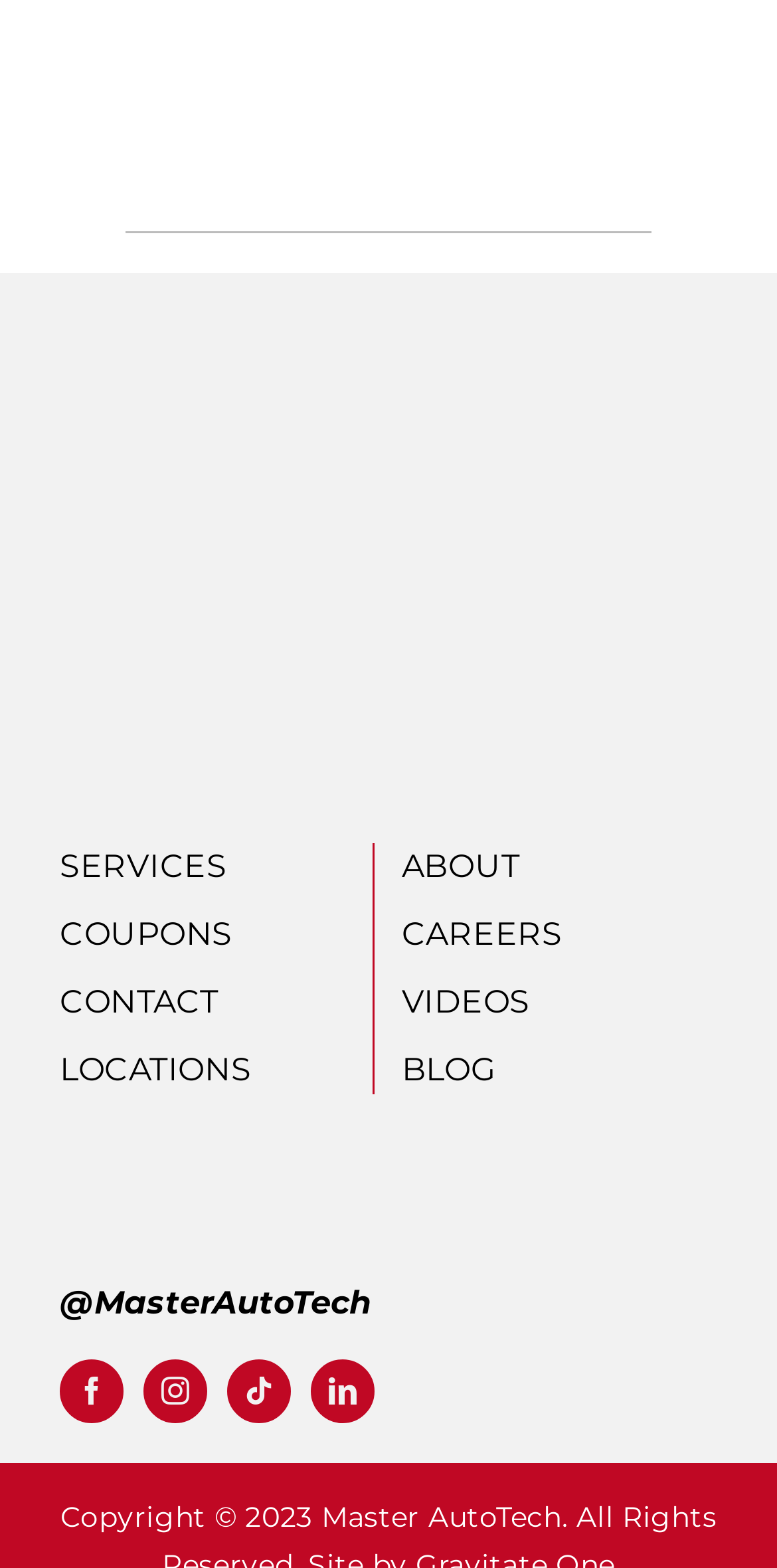Pinpoint the bounding box coordinates of the element you need to click to execute the following instruction: "click on the Master AutoTech full logo". The bounding box should be represented by four float numbers between 0 and 1, in the format [left, top, right, bottom].

[0.077, 0.225, 0.718, 0.487]